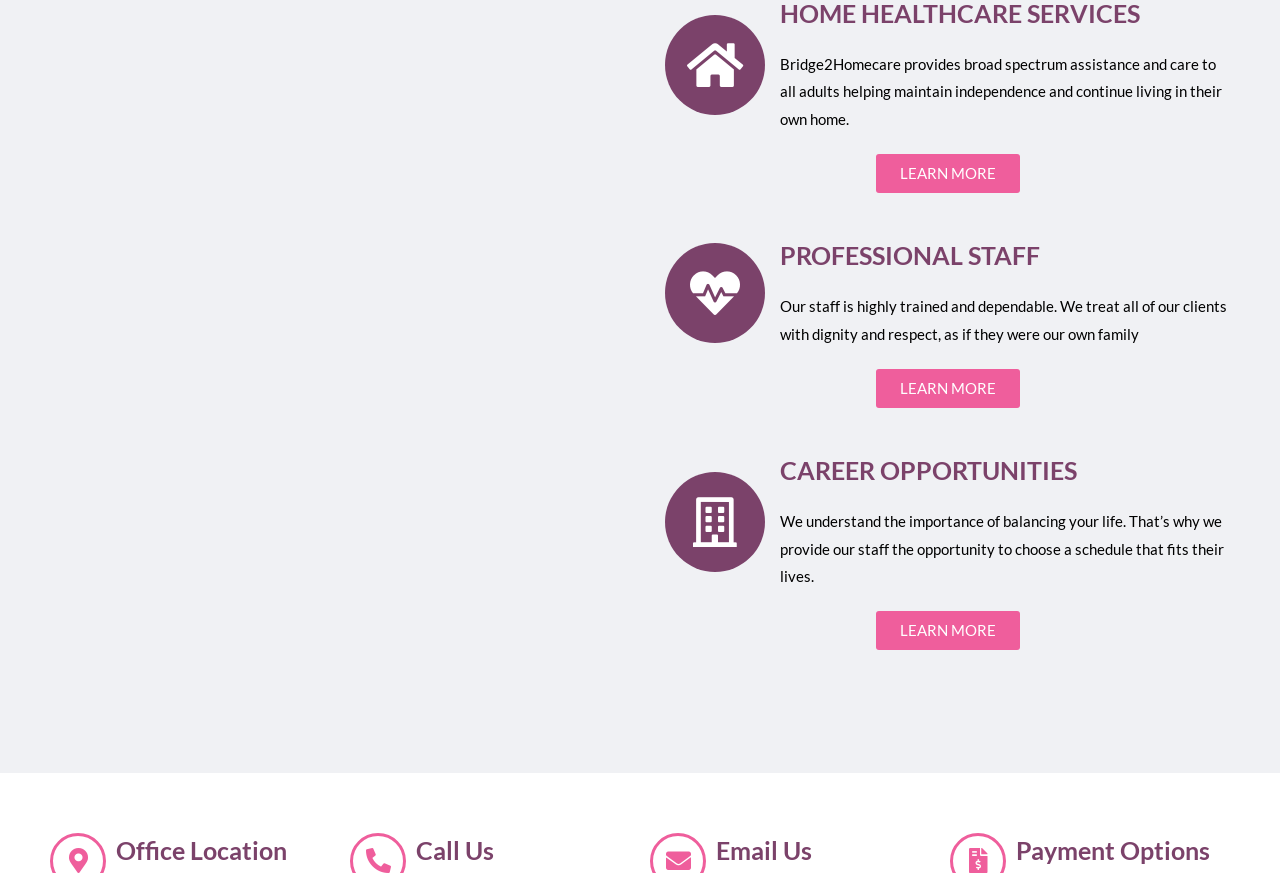Locate the bounding box coordinates of the area that needs to be clicked to fulfill the following instruction: "Read the article about staying in Yellowstone and Grand Teton". The coordinates should be in the format of four float numbers between 0 and 1, namely [left, top, right, bottom].

None